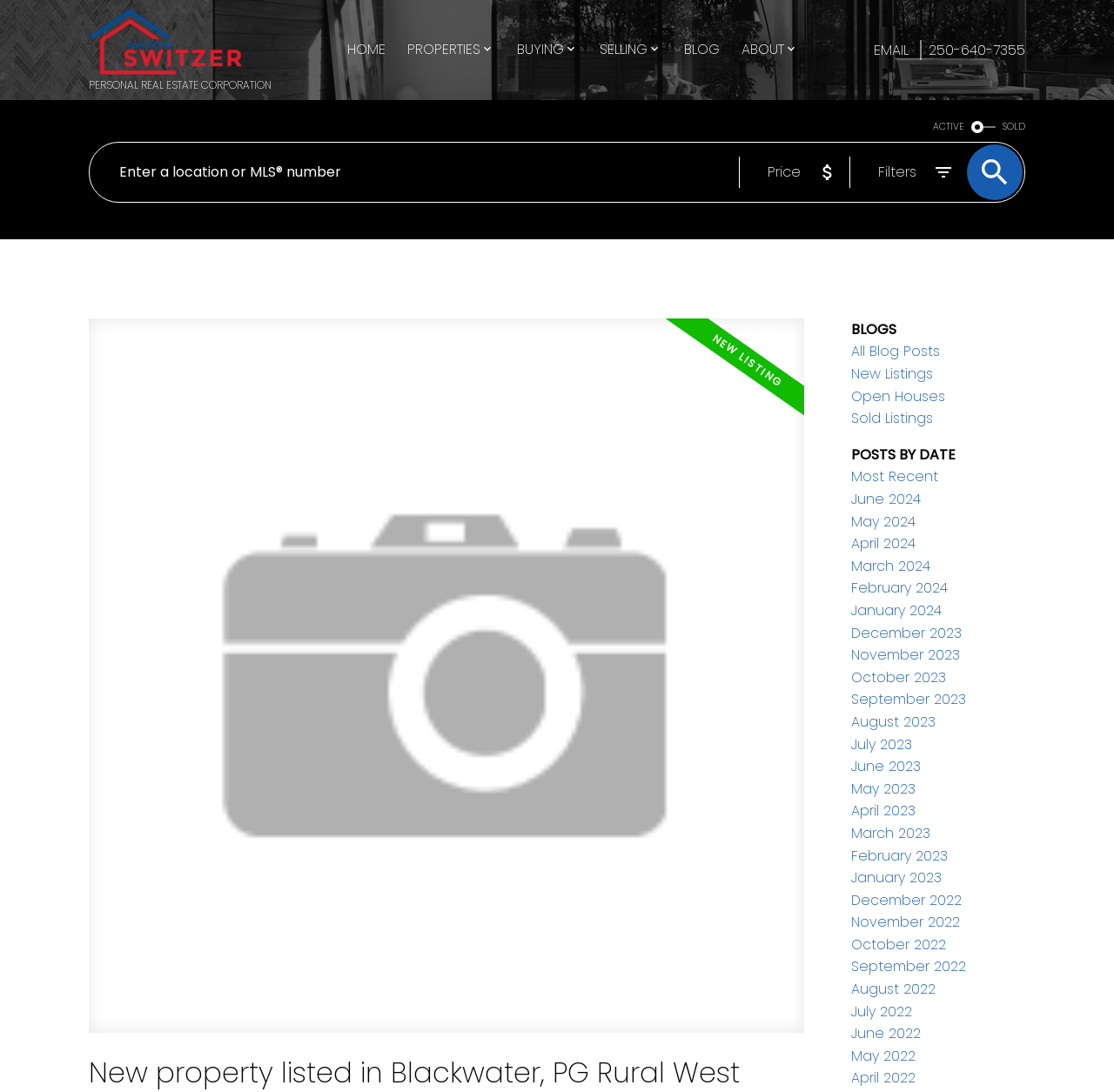Locate the bounding box coordinates of the clickable area to execute the instruction: "Click the 'HOME' menu item". Provide the coordinates as four float numbers between 0 and 1, represented as [left, top, right, bottom].

[0.311, 0.035, 0.346, 0.057]